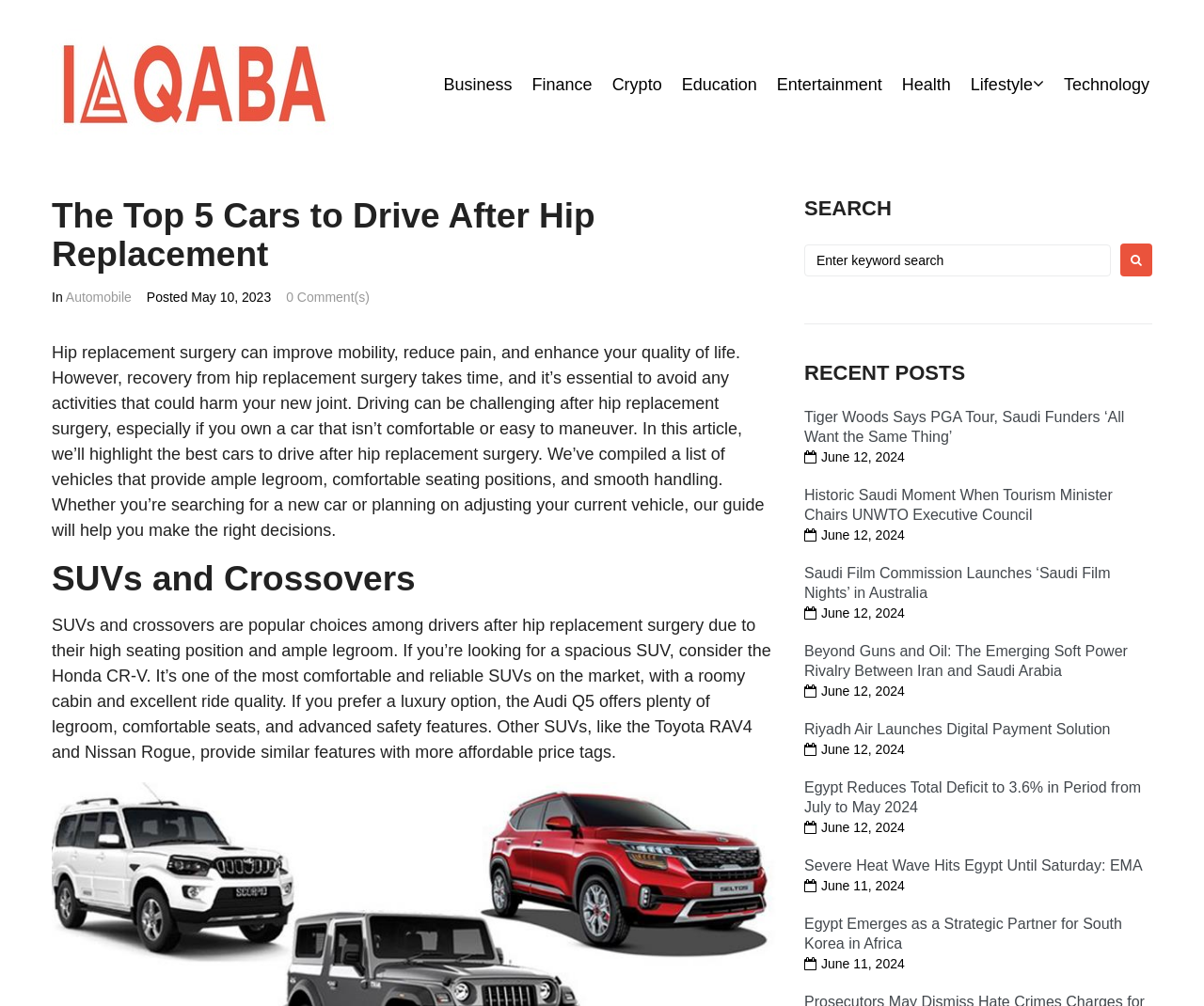Provide an in-depth description of the elements and layout of the webpage.

This webpage appears to be an article about the top 5 cars to drive after hip replacement surgery. At the top of the page, there is a logo "iAqaba" with a corresponding image. Below the logo, there are several links to different categories, including Business, Finance, Crypto, Education, Entertainment, Health, Lifestyle, and Technology.

The main content of the page is divided into sections. The first section has a heading "The Top 5 Cars to Drive After Hip Replacement" and a brief introduction to the article. The introduction explains that hip replacement surgery can improve mobility and quality of life, but recovery takes time and it's essential to avoid activities that could harm the new joint. The article aims to highlight the best cars to drive after hip replacement surgery, focusing on vehicles with ample legroom, comfortable seating positions, and smooth handling.

Below the introduction, there is a section with a heading "SUVs and Crossovers". This section discusses the benefits of SUVs and crossovers for drivers after hip replacement surgery, citing their high seating position and ample legroom. The section mentions specific models, including the Honda CR-V, Audi Q5, Toyota RAV4, and Nissan Rogue.

On the right side of the page, there is a search bar with a heading "SEARCH" and a button to submit the search query. Below the search bar, there is a section with a heading "RECENT POSTS" that lists several recent articles with links and corresponding dates.

Overall, the webpage is focused on providing information and guidance for individuals who have undergone hip replacement surgery and are looking for suitable cars to drive.